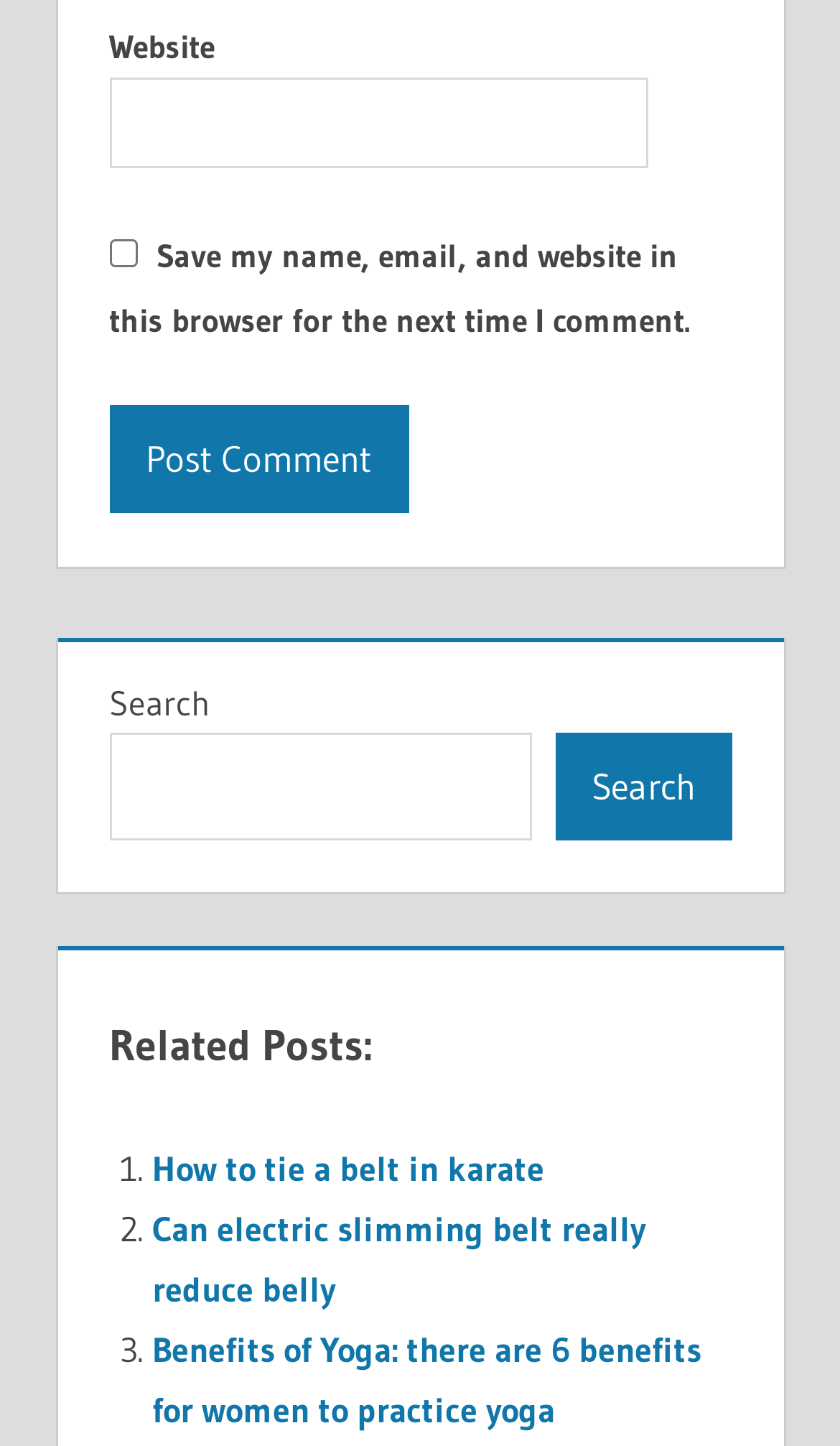Using the element description provided, determine the bounding box coordinates in the format (top-left x, top-left y, bottom-right x, bottom-right y). Ensure that all values are floating point numbers between 0 and 1. Element description: parent_node: Search name="s"

[0.129, 0.506, 0.633, 0.581]